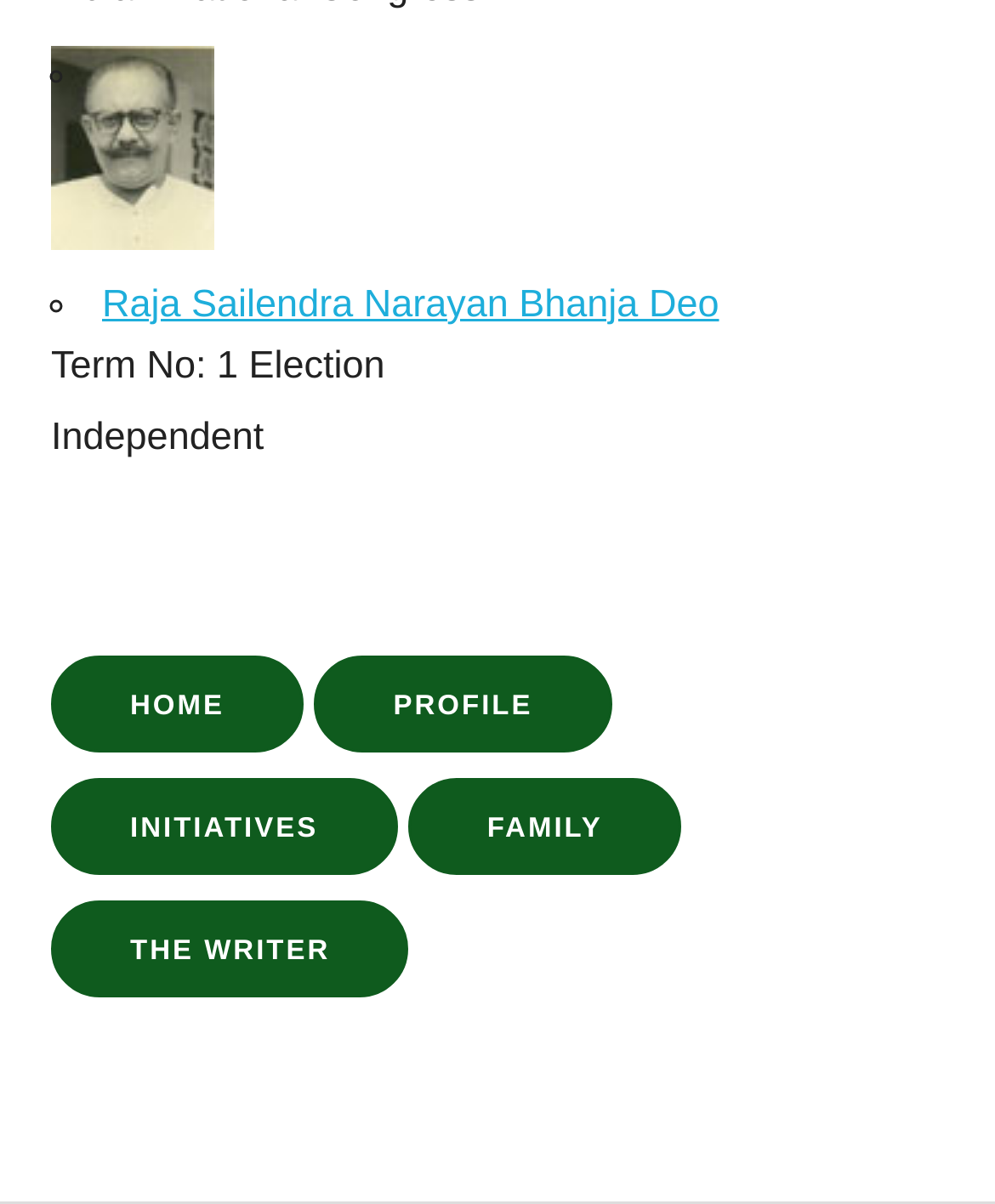Please provide the bounding box coordinate of the region that matches the element description: Family. Coordinates should be in the format (top-left x, top-left y, bottom-right x, bottom-right y) and all values should be between 0 and 1.

[0.41, 0.646, 0.685, 0.727]